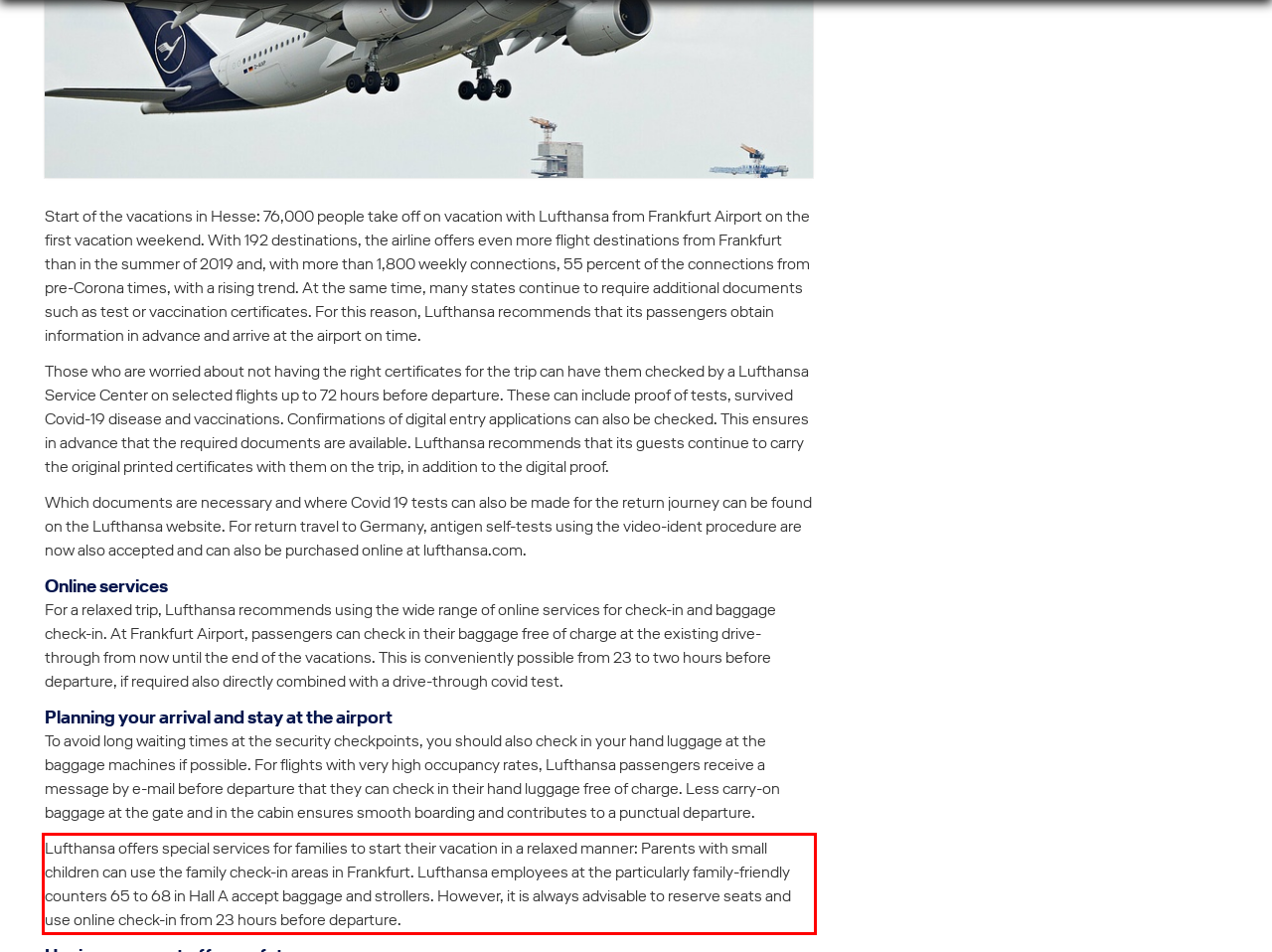Identify the text within the red bounding box on the webpage screenshot and generate the extracted text content.

Lufthansa offers special services for families to start their vacation in a relaxed manner: Parents with small children can use the family check-in areas in Frankfurt. Lufthansa employees at the particularly family-friendly counters 65 to 68 in Hall A accept baggage and strollers. However, it is always advisable to reserve seats and use online check-in from 23 hours before departure.